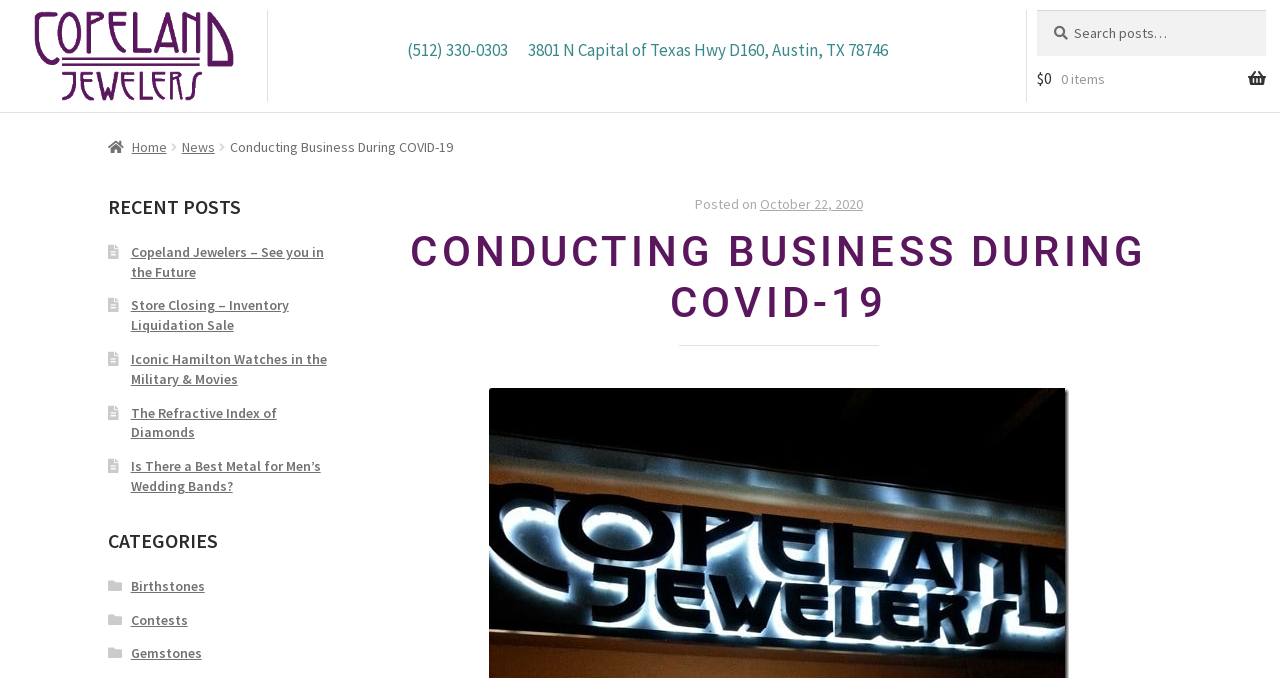Please specify the bounding box coordinates of the region to click in order to perform the following instruction: "Click on the 'TEMU Affiliate Program 2024' link".

None